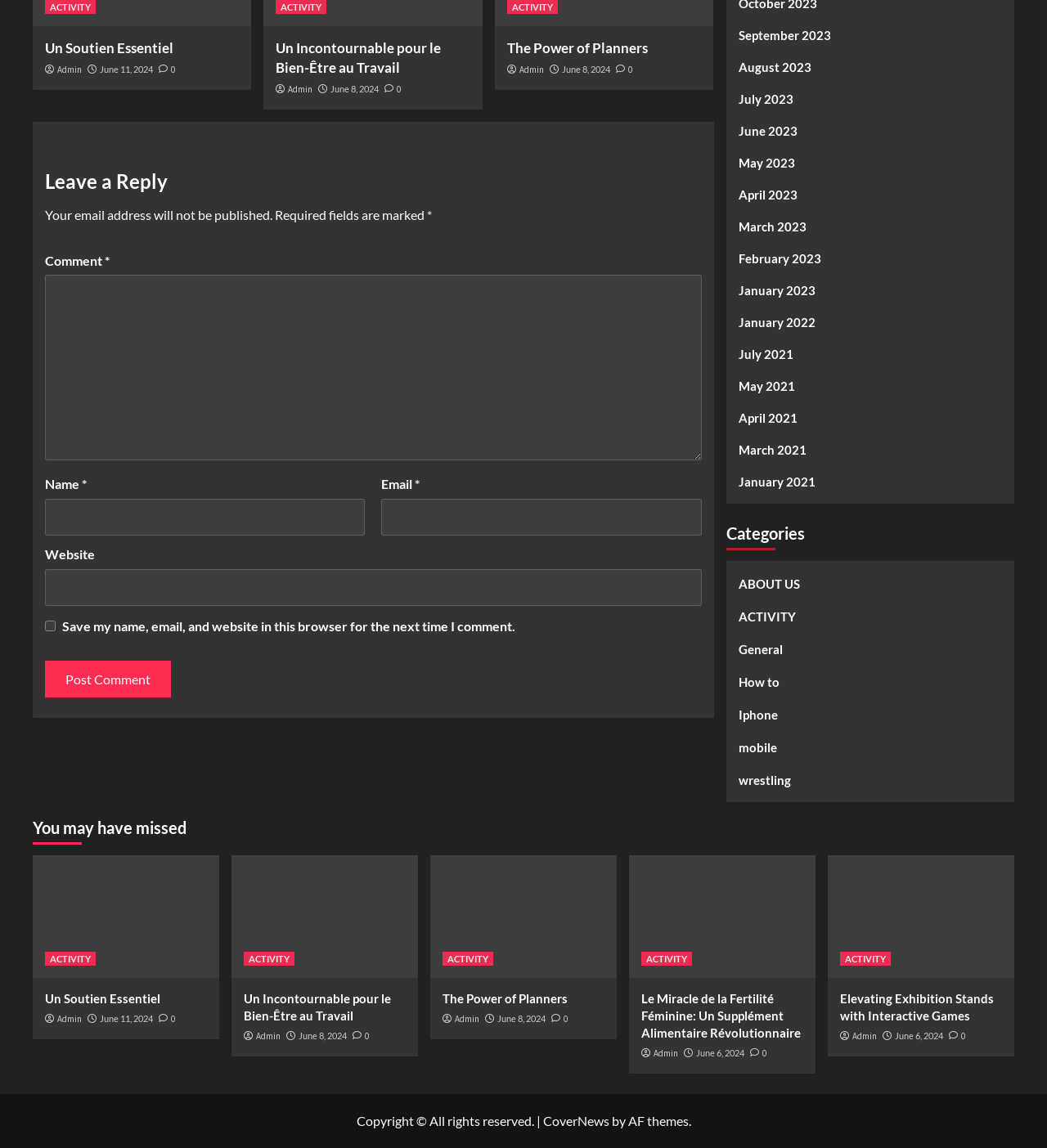Please determine the bounding box coordinates for the UI element described as: "January 2021".

[0.705, 0.411, 0.957, 0.428]